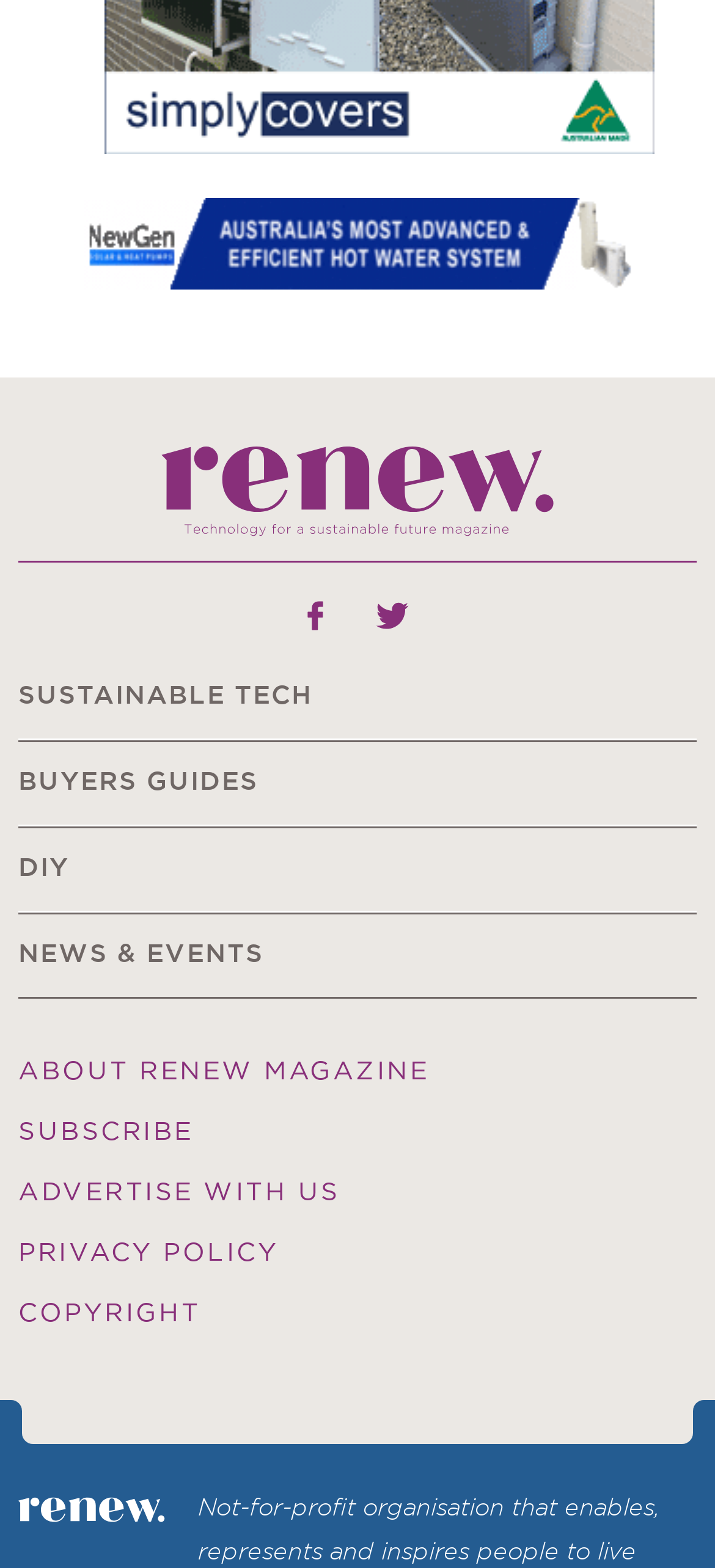Using the webpage screenshot, find the UI element described by title="Back to Renew Magazine". Provide the bounding box coordinates in the format (top-left x, top-left y, bottom-right x, bottom-right y), ensuring all values are floating point numbers between 0 and 1.

[0.226, 0.283, 0.774, 0.344]